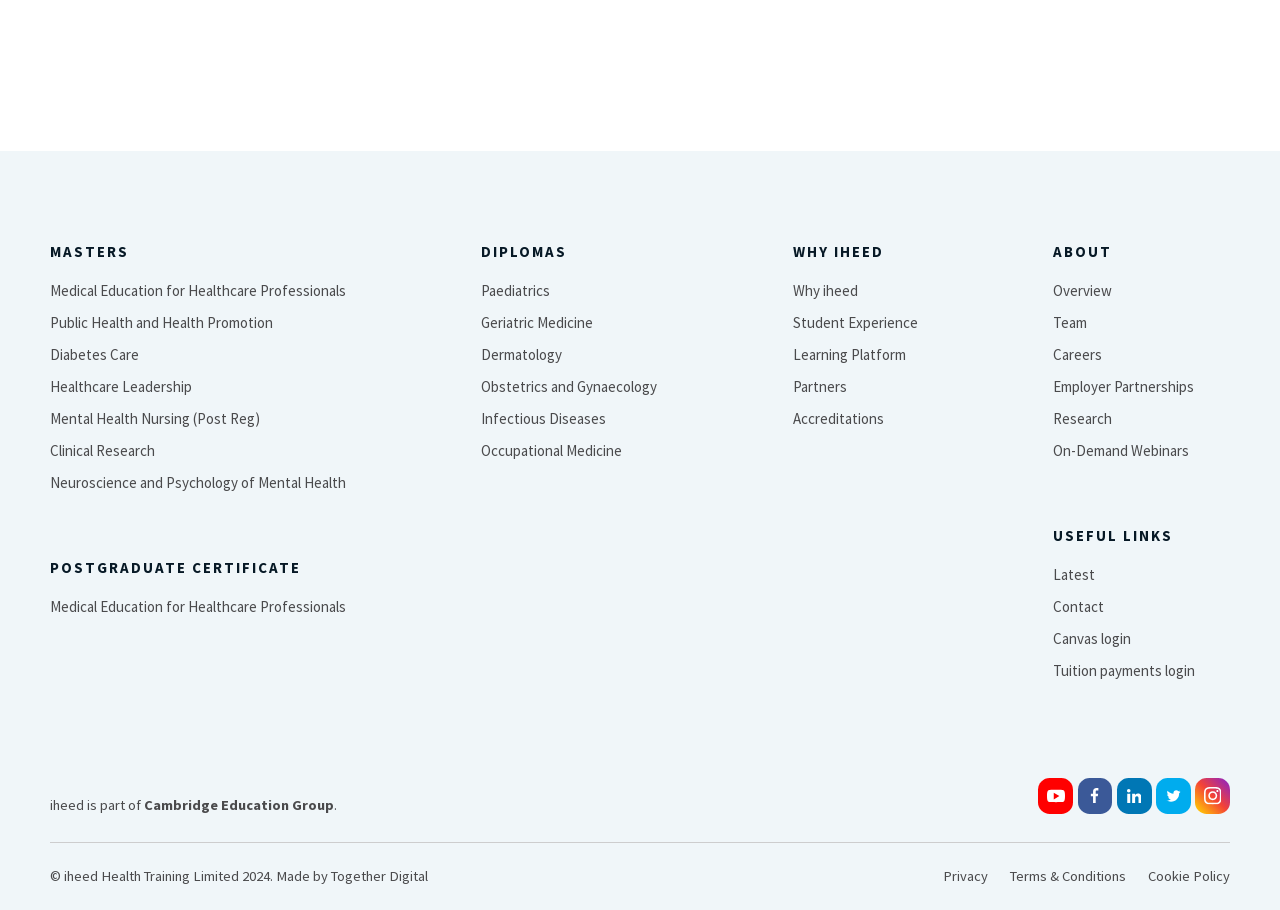Can you provide the bounding box coordinates for the element that should be clicked to implement the instruction: "Click on Medical Education for Healthcare Professionals"?

[0.039, 0.31, 0.27, 0.33]